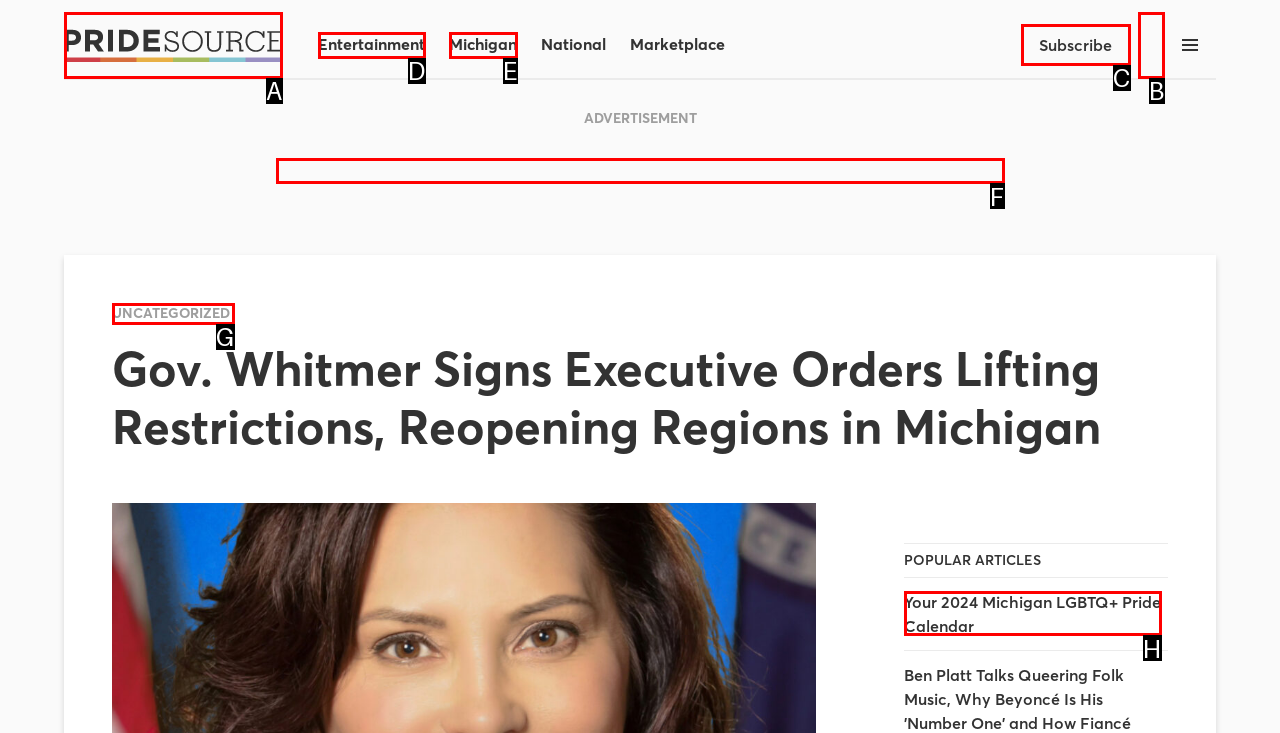What letter corresponds to the UI element to complete this task: Subscribe to the newsletter
Answer directly with the letter.

C